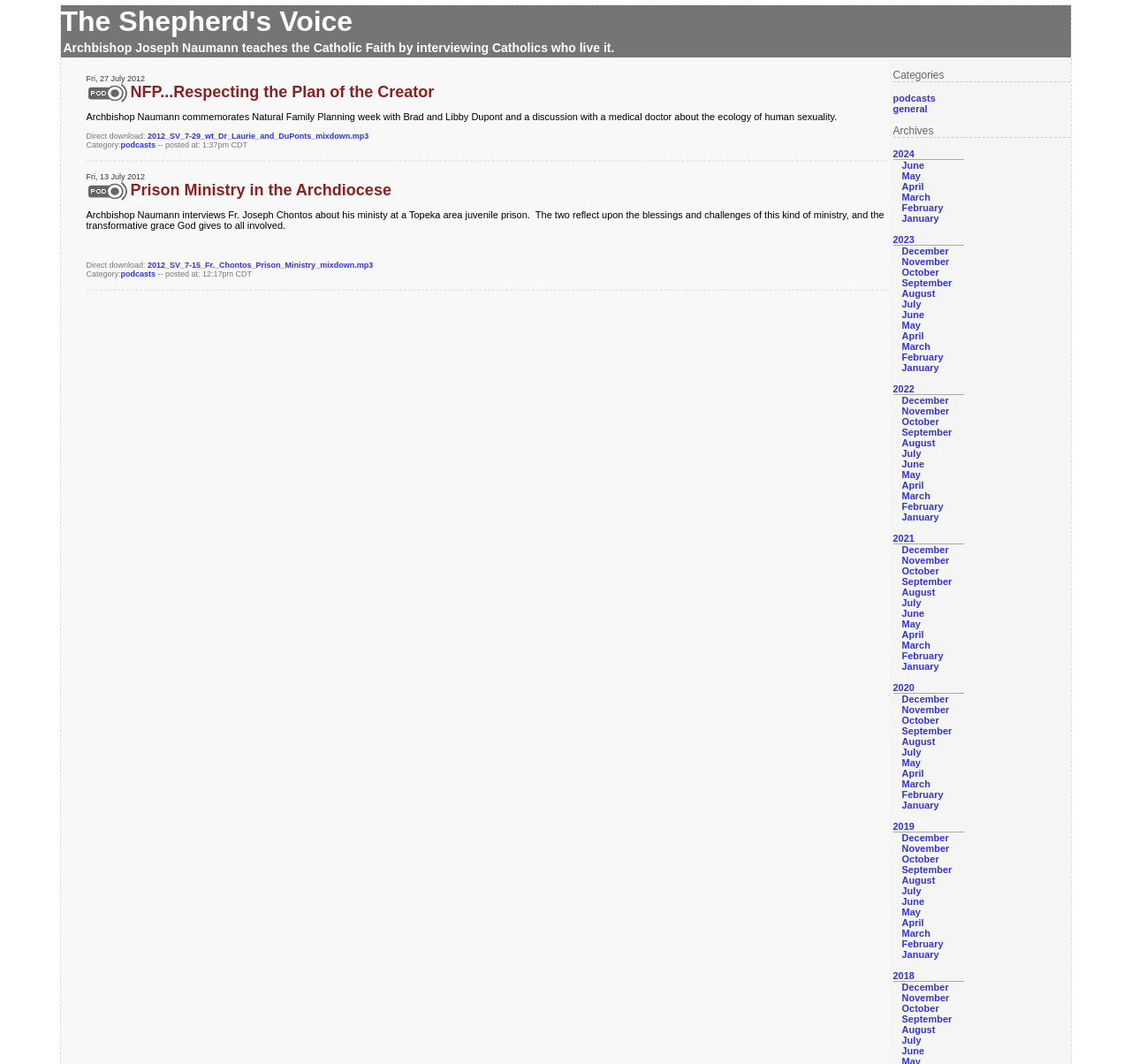Generate a comprehensive description of the webpage content.

The webpage is titled "The Shepherd's Voice" and features a brief description of Archbishop Joseph Naumann teaching the Catholic Faith by interviewing Catholics who live it. 

On the top-left section of the page, there is a static text "Archbishop Joseph Naumann teaches the Catholic Faith by interviewing Catholics who live it." 

On the top-right section, there are two categories: "Categories" and "Archives". Under "Categories", there are two links: "podcasts" and "general". Under "Archives", there are several links to years, ranging from 2024 to 2018. Each year has multiple links to months, from January to December. These links are arranged in a vertical column, with the most recent year and month at the top.